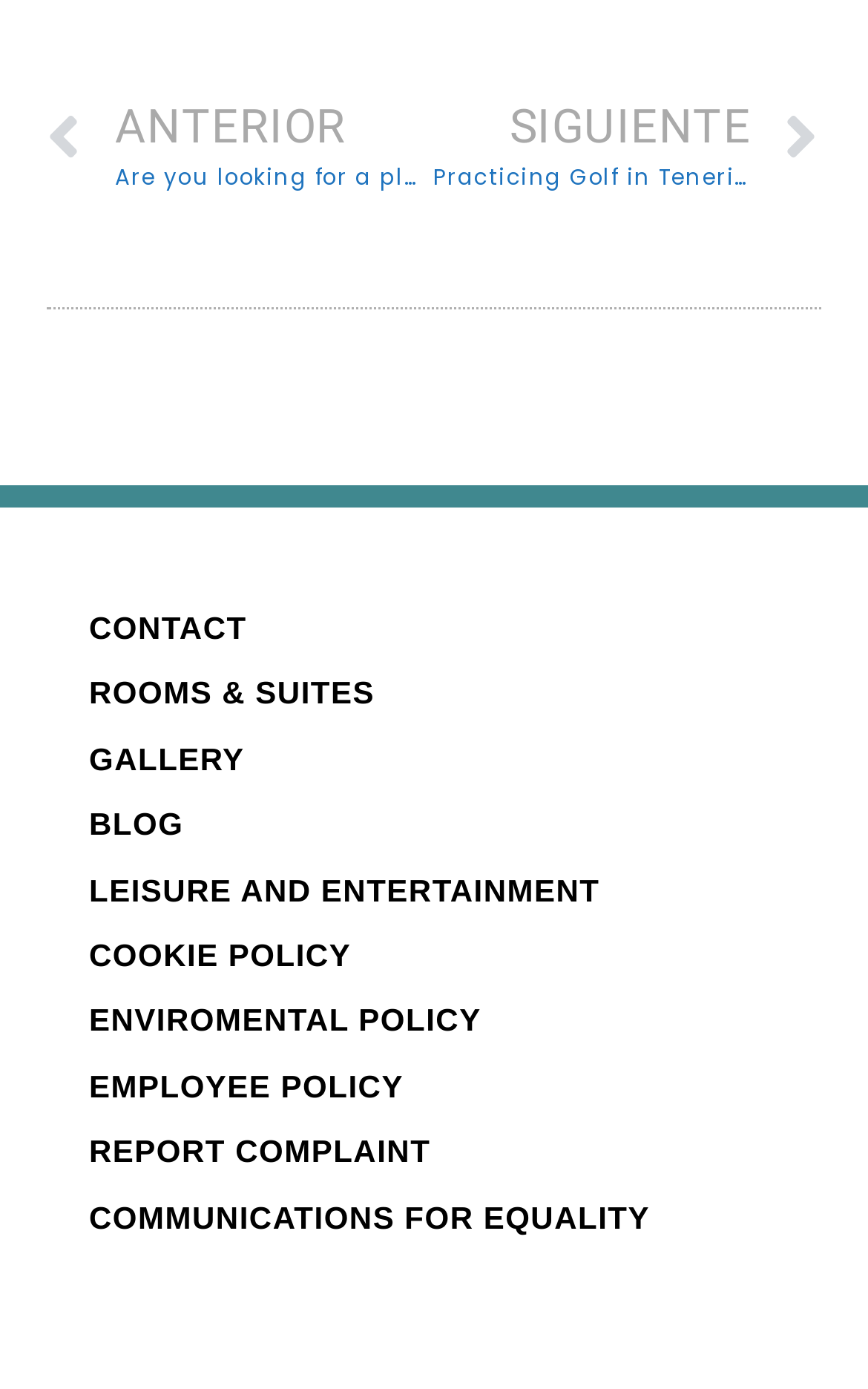Determine the bounding box coordinates of the clickable region to follow the instruction: "View leisure and entertainment options".

[0.103, 0.618, 0.897, 0.665]